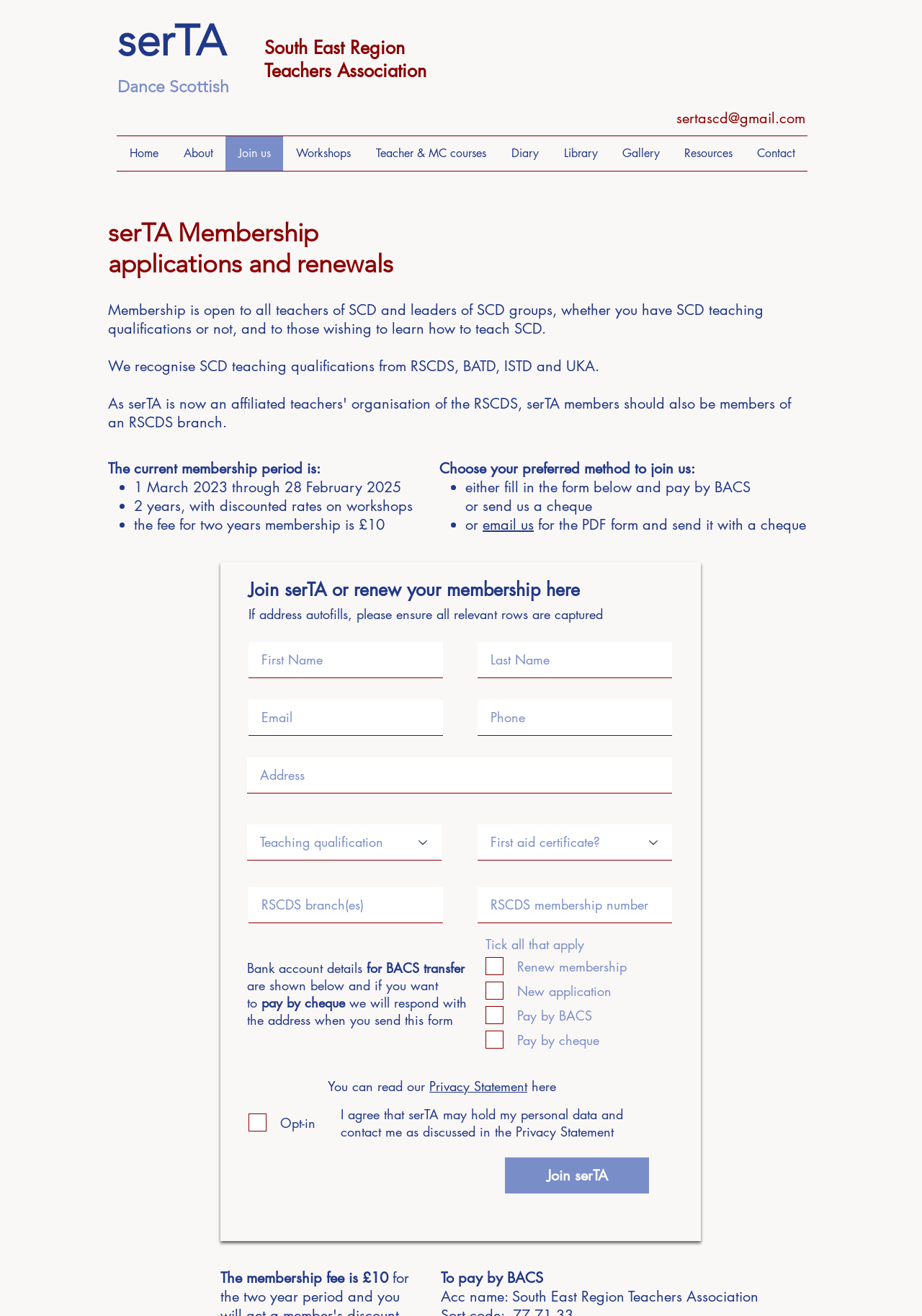Identify the bounding box coordinates of the element that should be clicked to fulfill this task: "Select an option from the 'RSCDS branch(es)' combobox". The coordinates should be provided as four float numbers between 0 and 1, i.e., [left, top, right, bottom].

[0.27, 0.674, 0.48, 0.702]